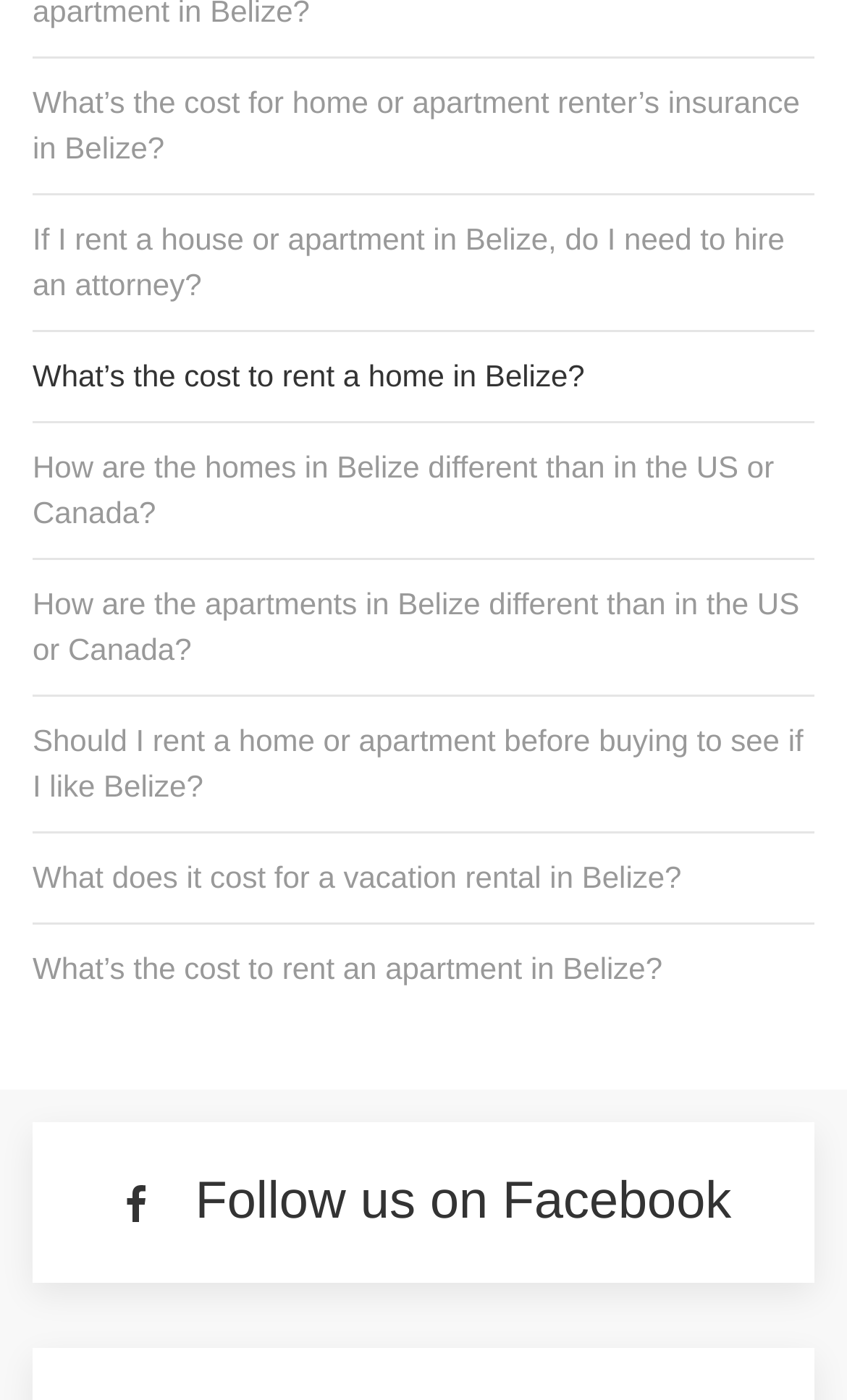How many links are on the webpage?
Look at the image and answer the question using a single word or phrase.

7